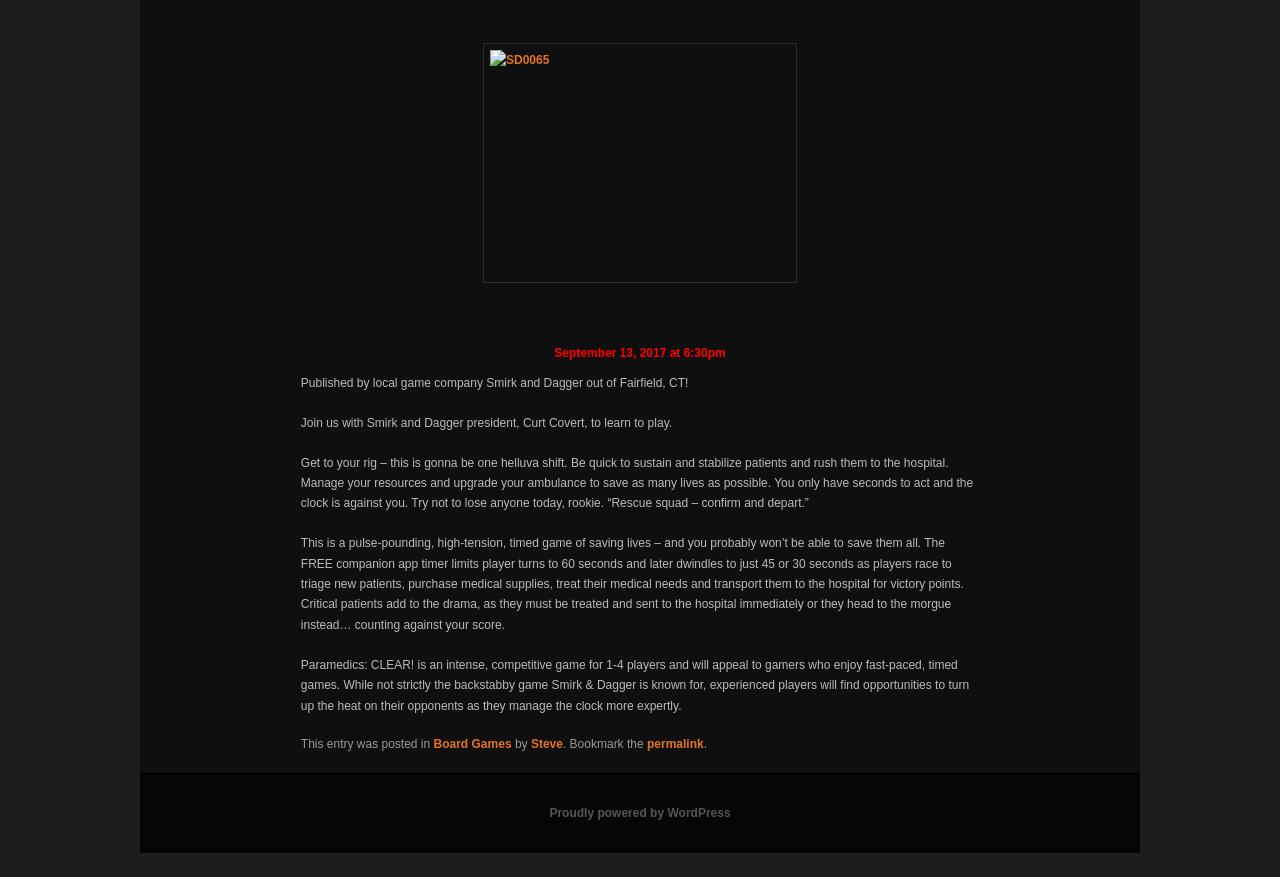Show the bounding box coordinates for the HTML element as described: "Board Games".

[0.339, 0.841, 0.4, 0.857]